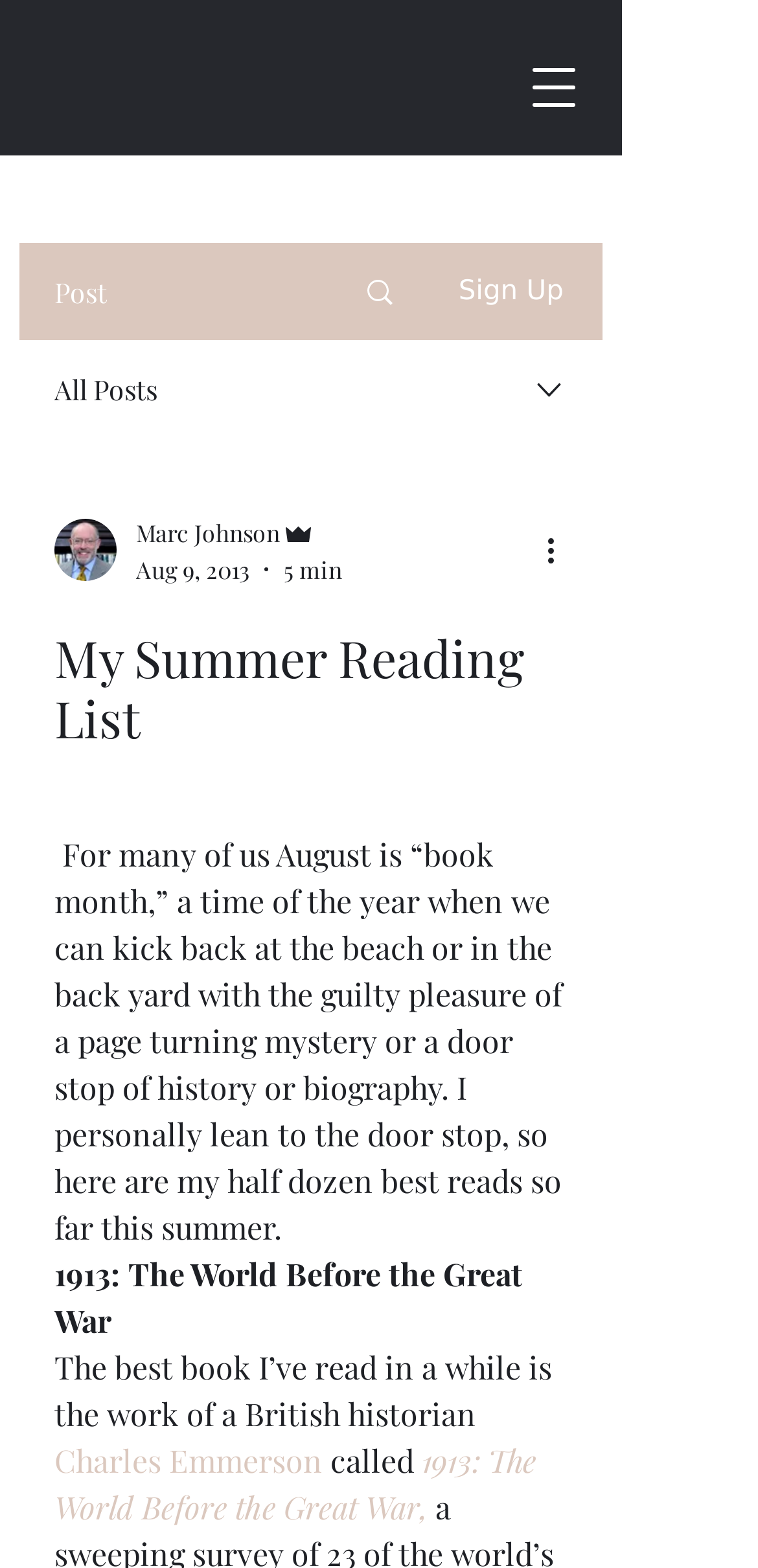What is the author of the article?
Use the screenshot to answer the question with a single word or phrase.

Marc Johnson